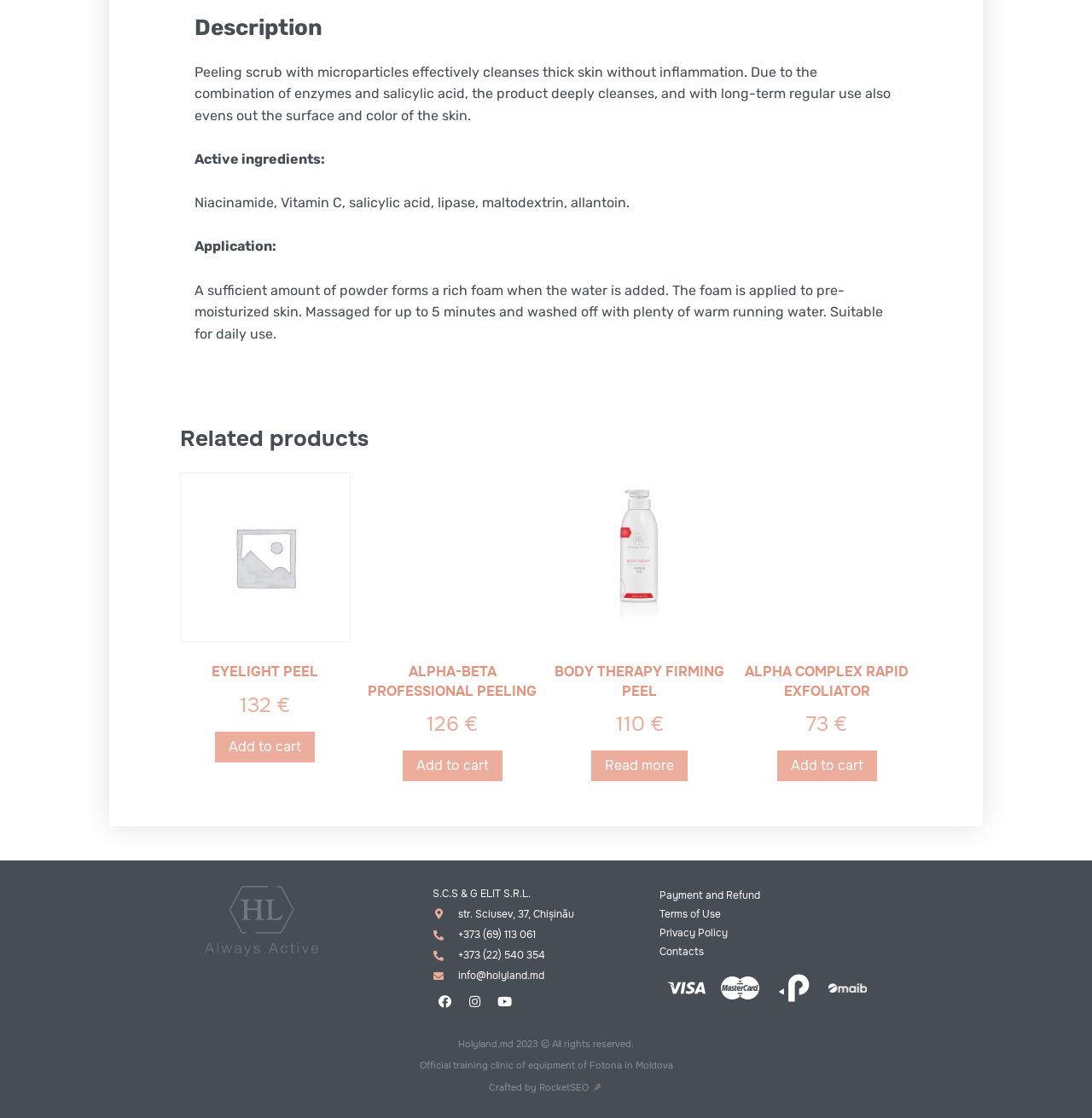Give a short answer using one word or phrase for the question:
How many related products are listed?

4